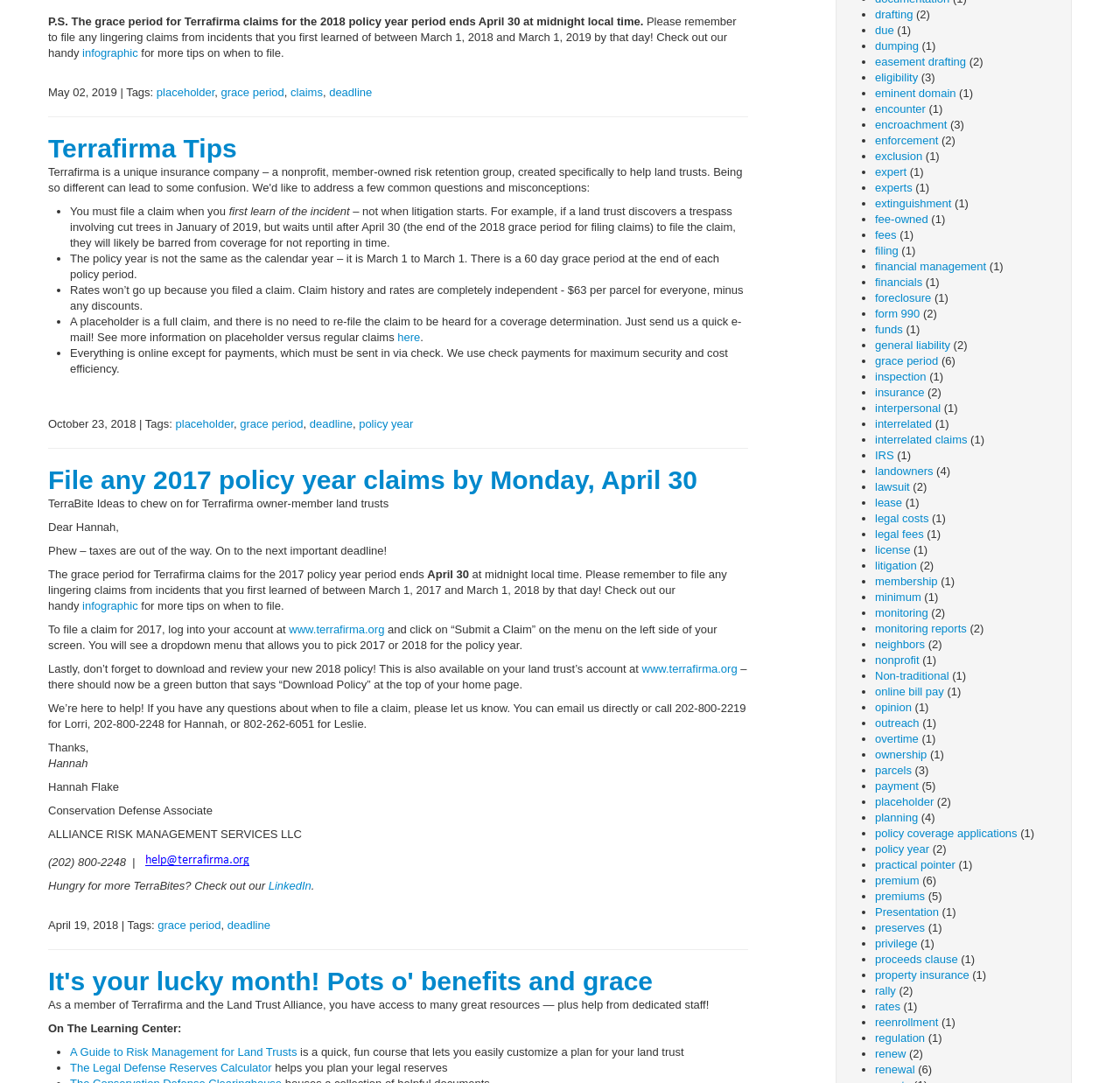What is the purpose of the 'Download Policy' button on the land trust's account?
Examine the image closely and answer the question with as much detail as possible.

The purpose of the 'Download Policy' button on the land trust's account is to review the new 2018 policy, as mentioned in the section 'File any 2017 policy year claims by Monday, April 30' which states 'Lastly, don’t forget to download and review your new 2018 policy! This is also available on your land trust’s account at www.terrafirma.org – there should now be a green button that says “Download Policy” at the top of your home page.'